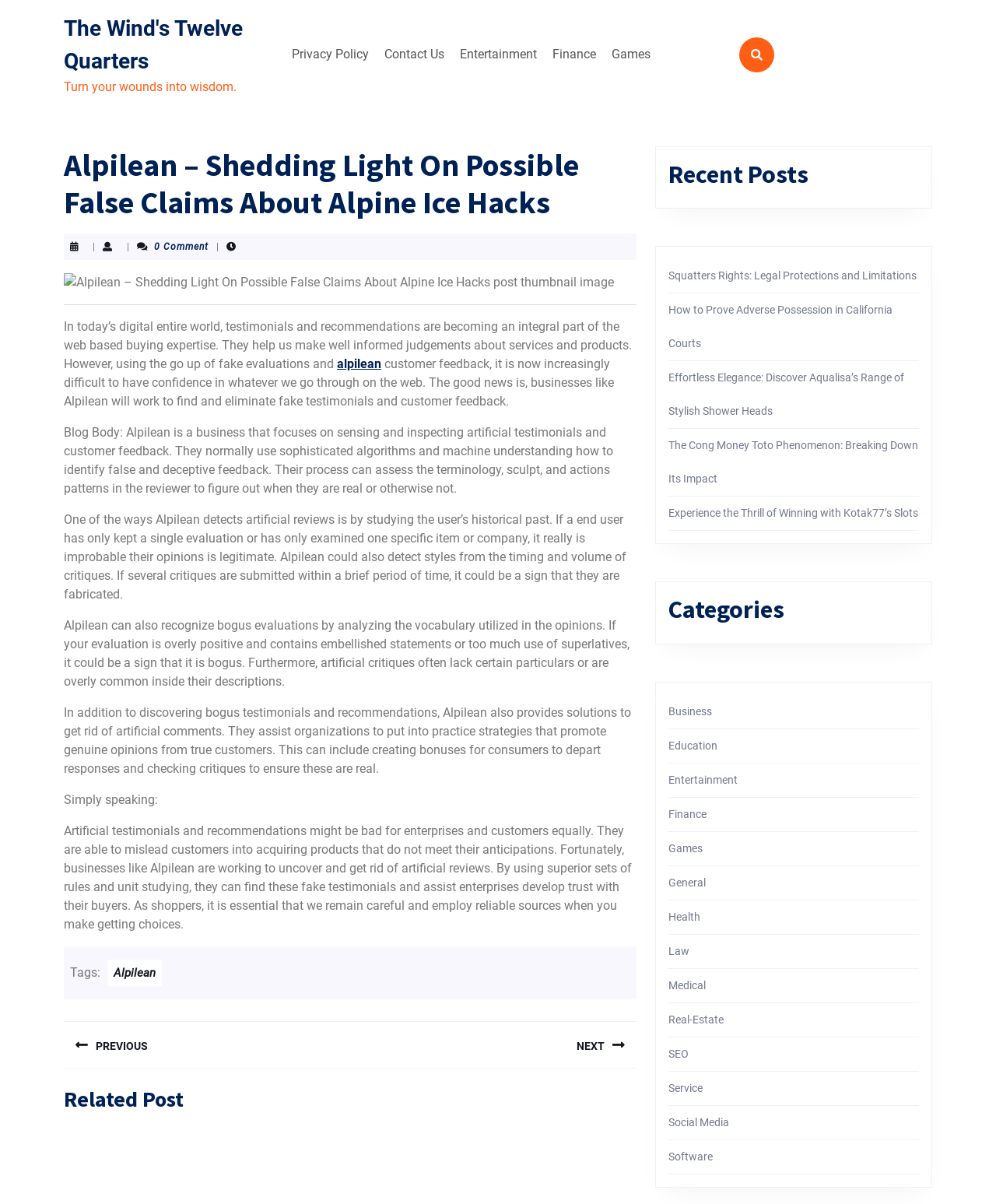What is the purpose of Alpilean?
From the image, respond with a single word or phrase.

To uncover and eliminate fake reviews